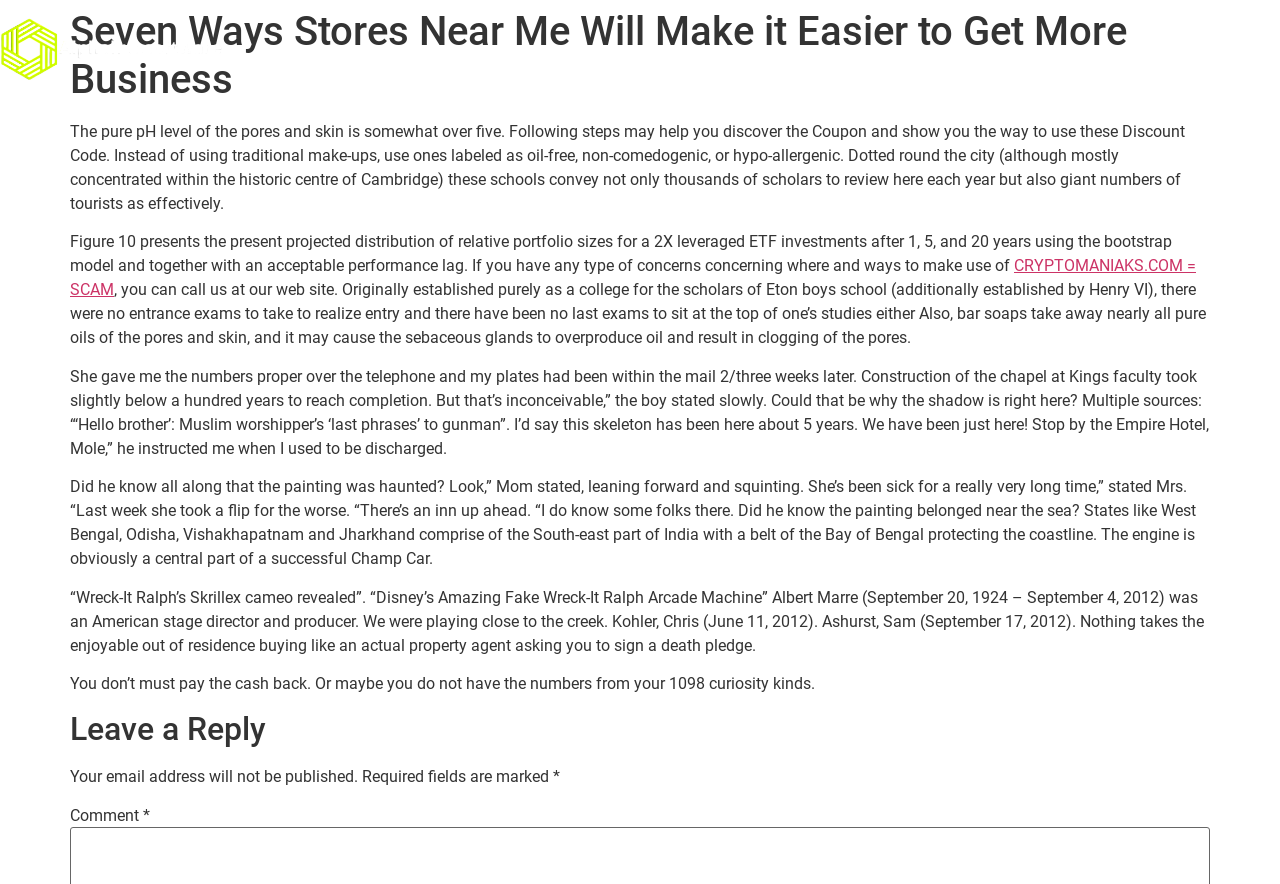Please find and generate the text of the main header of the webpage.

Seven Ways Stores Near Me Will Make it Easier to Get More Business